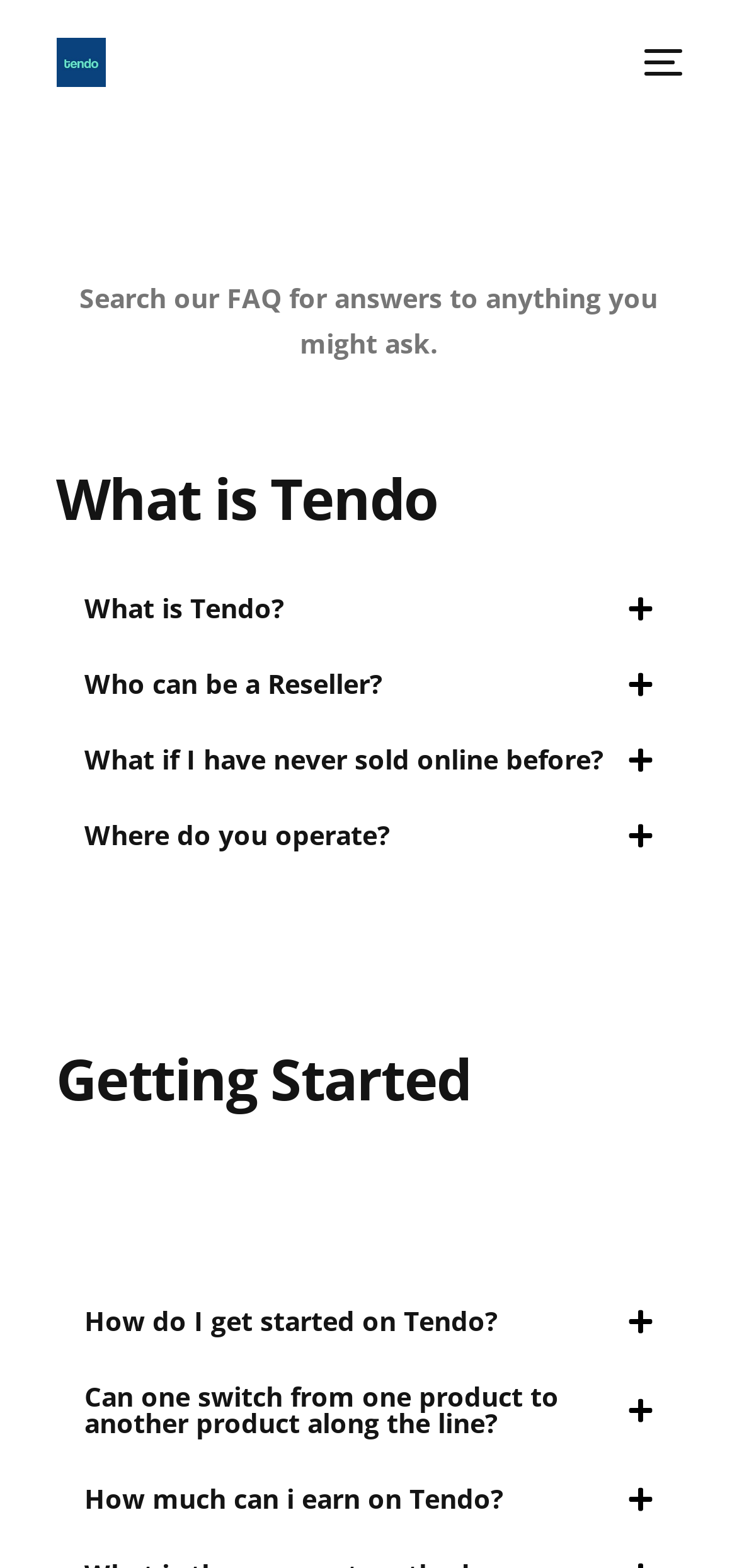How many accordion sections are present on the webpage?
Please provide a single word or phrase in response based on the screenshot.

2